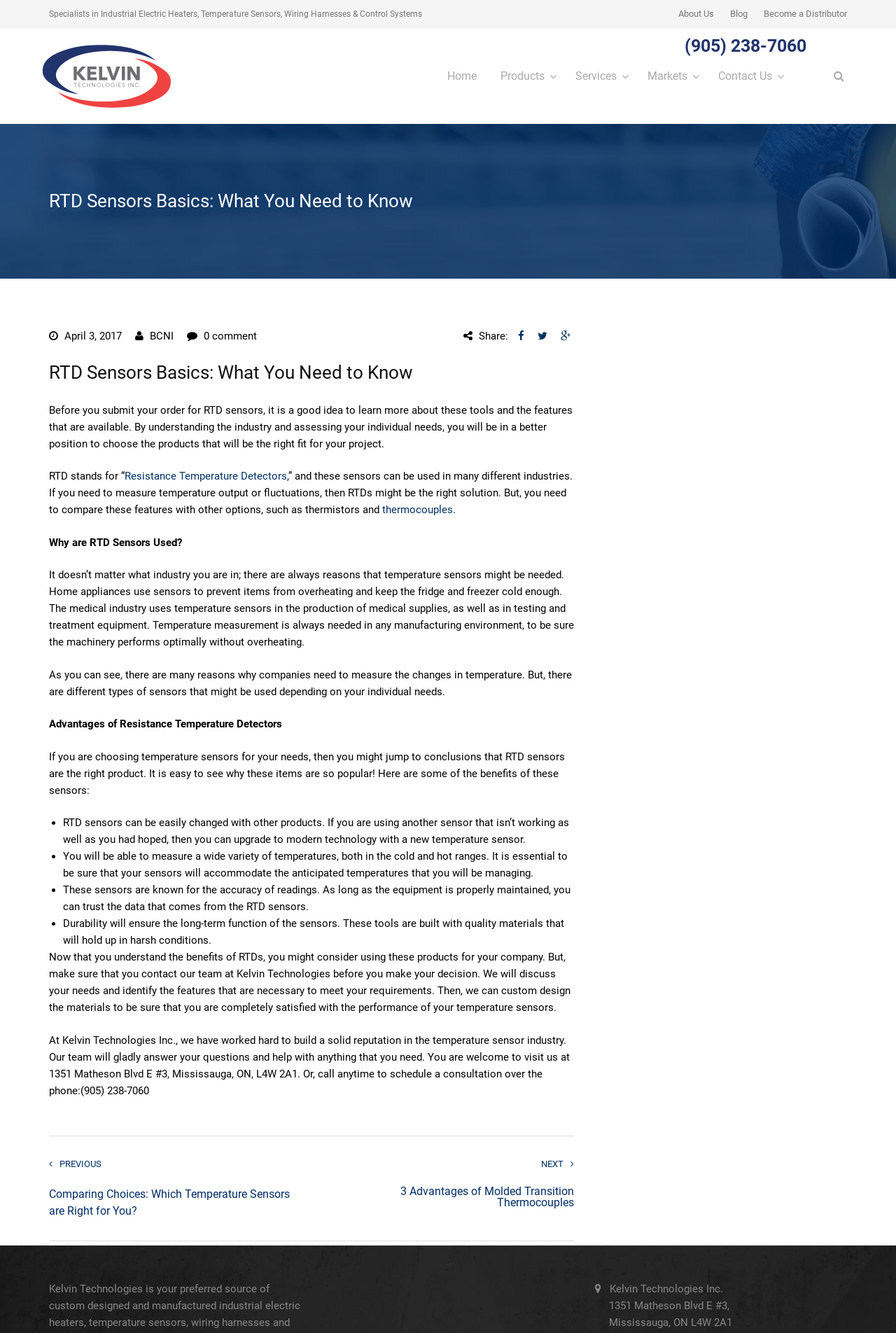Show the bounding box coordinates for the element that needs to be clicked to execute the following instruction: "Call the phone number". Provide the coordinates in the form of four float numbers between 0 and 1, i.e., [left, top, right, bottom].

[0.764, 0.027, 0.9, 0.042]